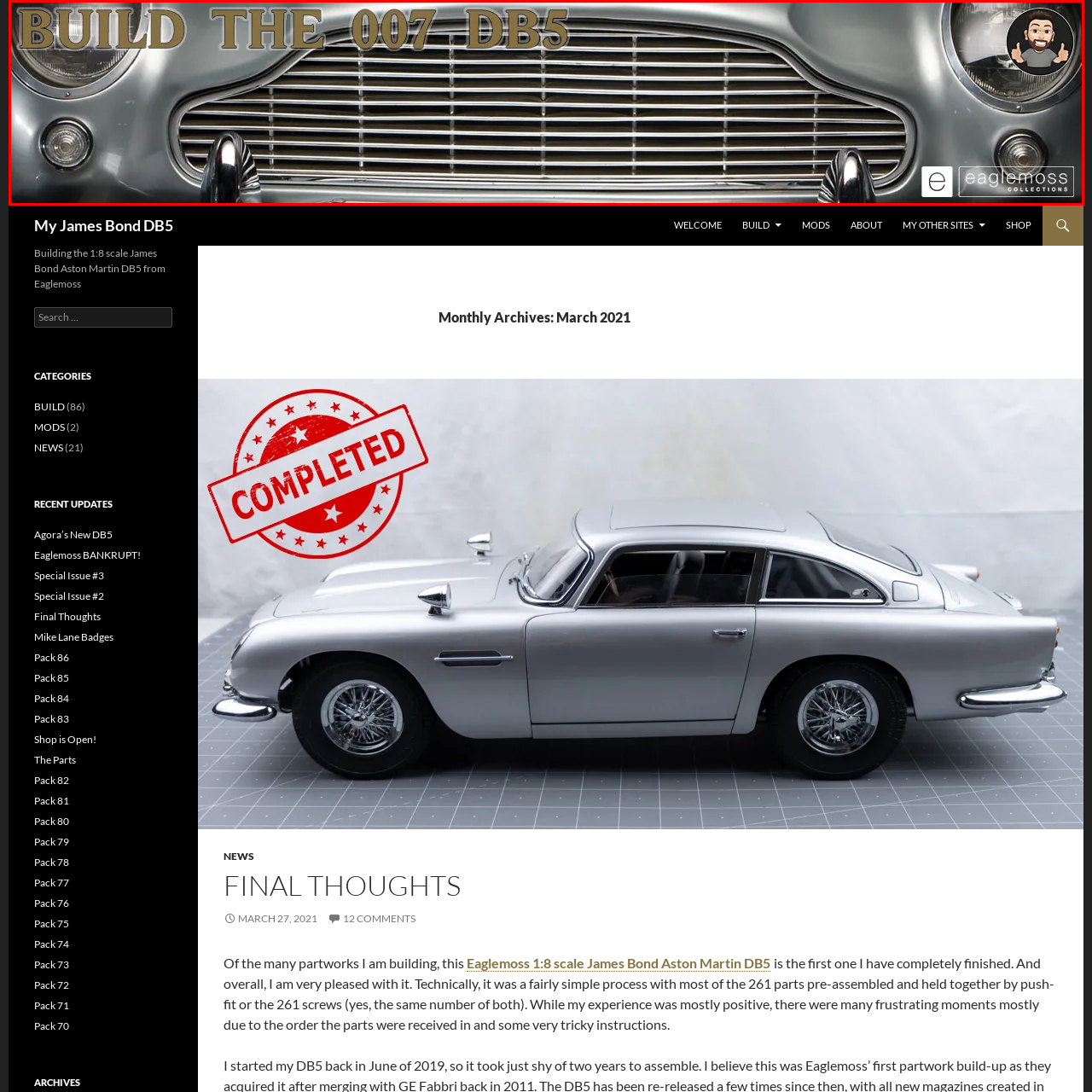Concentrate on the image bordered by the red line and give a one-word or short phrase answer to the following question:
What is the association of the Aston Martin DB5 with a famous franchise?

James Bond